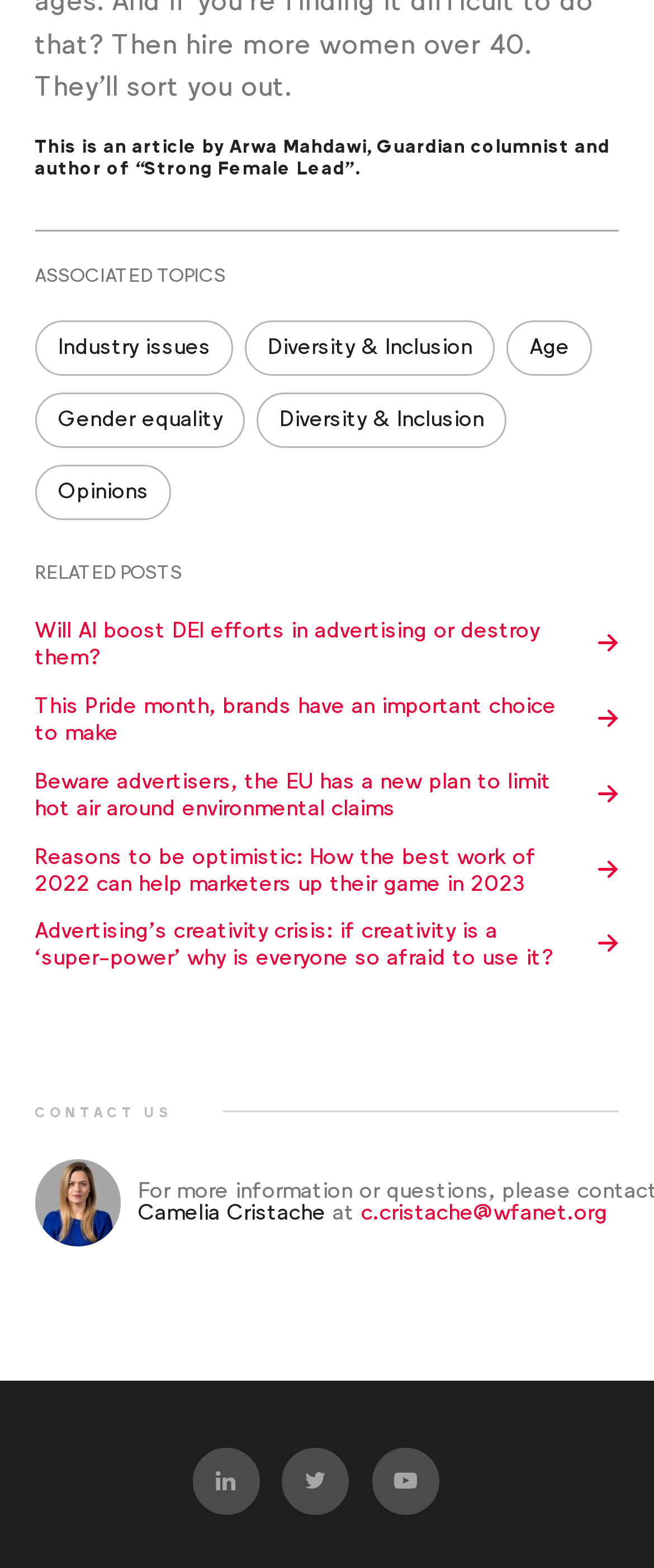Give a concise answer using only one word or phrase for this question:
What is the author's name?

Arwa Mahdawi